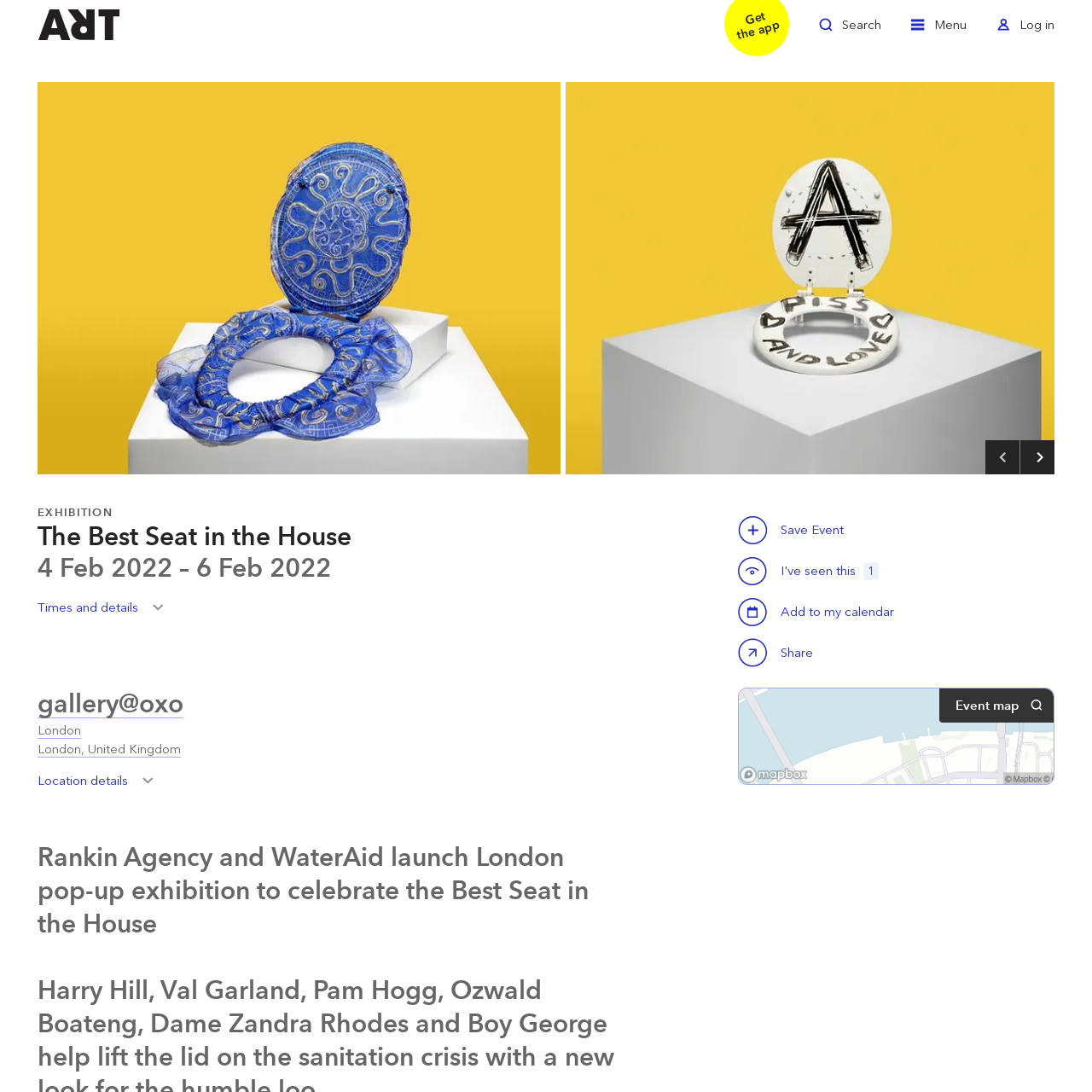Observe the image enclosed by the red border and respond to the subsequent question with a one-word or short phrase:
Where is the 'Best Seat in the House' exhibition being held?

gallery@oxo in London